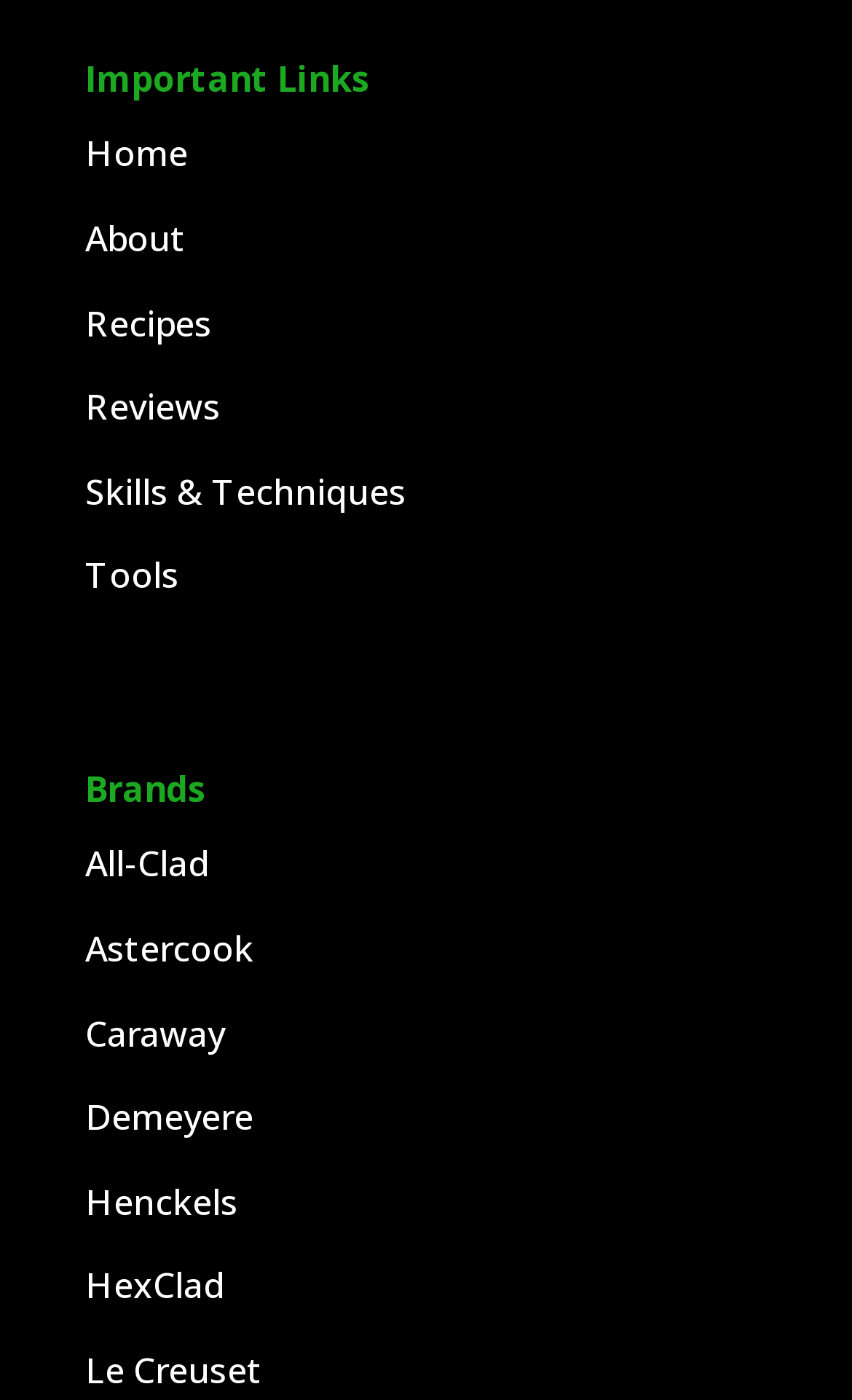What is the second brand listed under 'Brands'?
Refer to the image and provide a one-word or short phrase answer.

Astercook